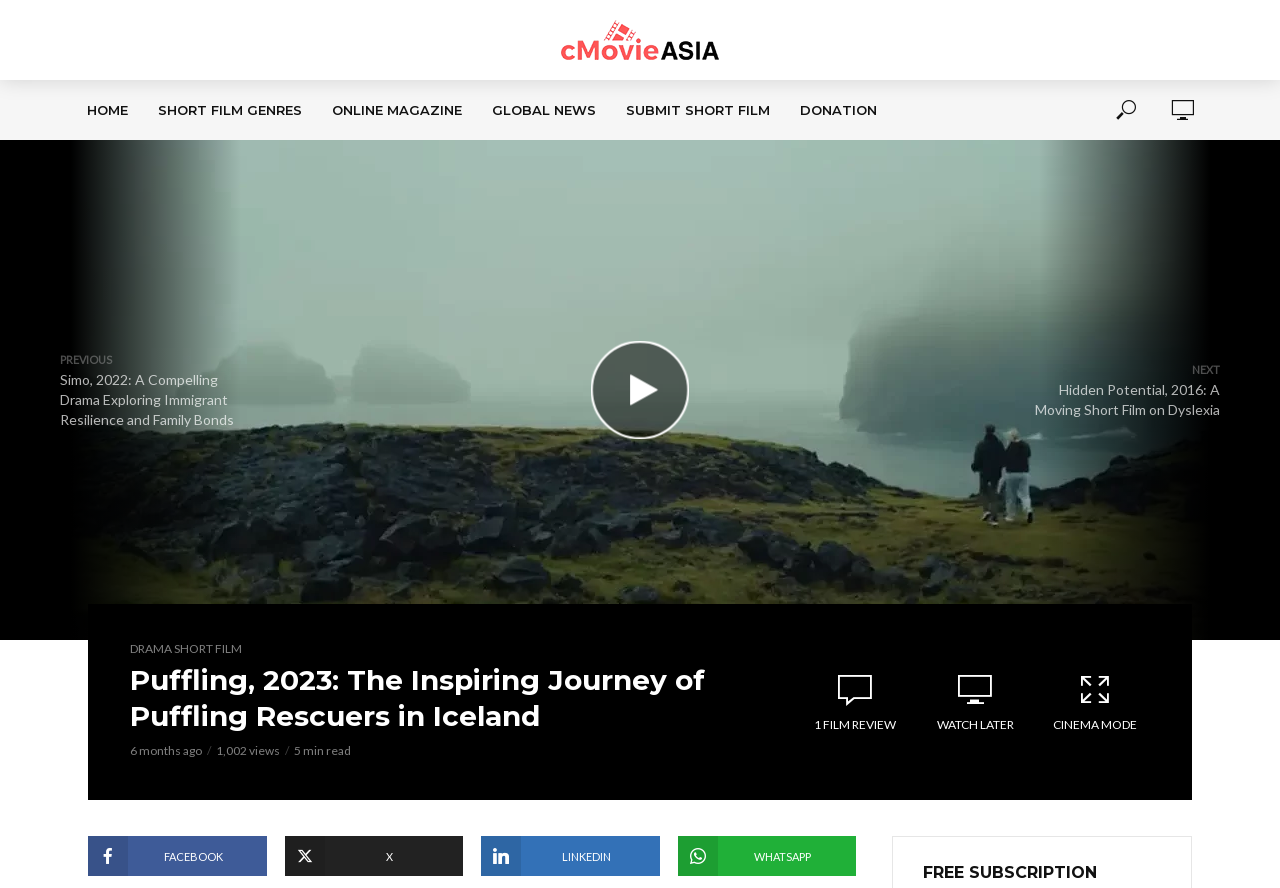Describe every aspect of the webpage in a detailed manner.

This webpage is dedicated to showcasing short films, with a focus on the film "Puffling, 2023: The Inspiring Journey of Puffling Rescuers in Iceland". At the top, there is a navigation menu with links to "HOME", "SHORT FILM GENRES", "ONLINE MAGAZINE", "GLOBAL NEWS", "SUBMIT SHORT FILM", and "DONATION". 

To the right of the navigation menu, there is a section with a link to "2023 Puffling Still" accompanied by an image. Below this section, there are links to navigate to previous and next short films, as well as a link to "DRAMA SHORT FILM". 

The main content of the webpage is dedicated to the featured film, with a heading that displays the title of the film. Below the heading, there are details about the film, including the duration, number of views, and time of upload. 

There are also links to "FILM REVIEW", "WATCH LATER", and "CINEMA MODE" related to the featured film. At the bottom of the webpage, there are social media links to "FACEBOOK", "LINKEDIN", and "WHATSAPP", as well as a call-to-action to "FREE SUBSCRIPTION".